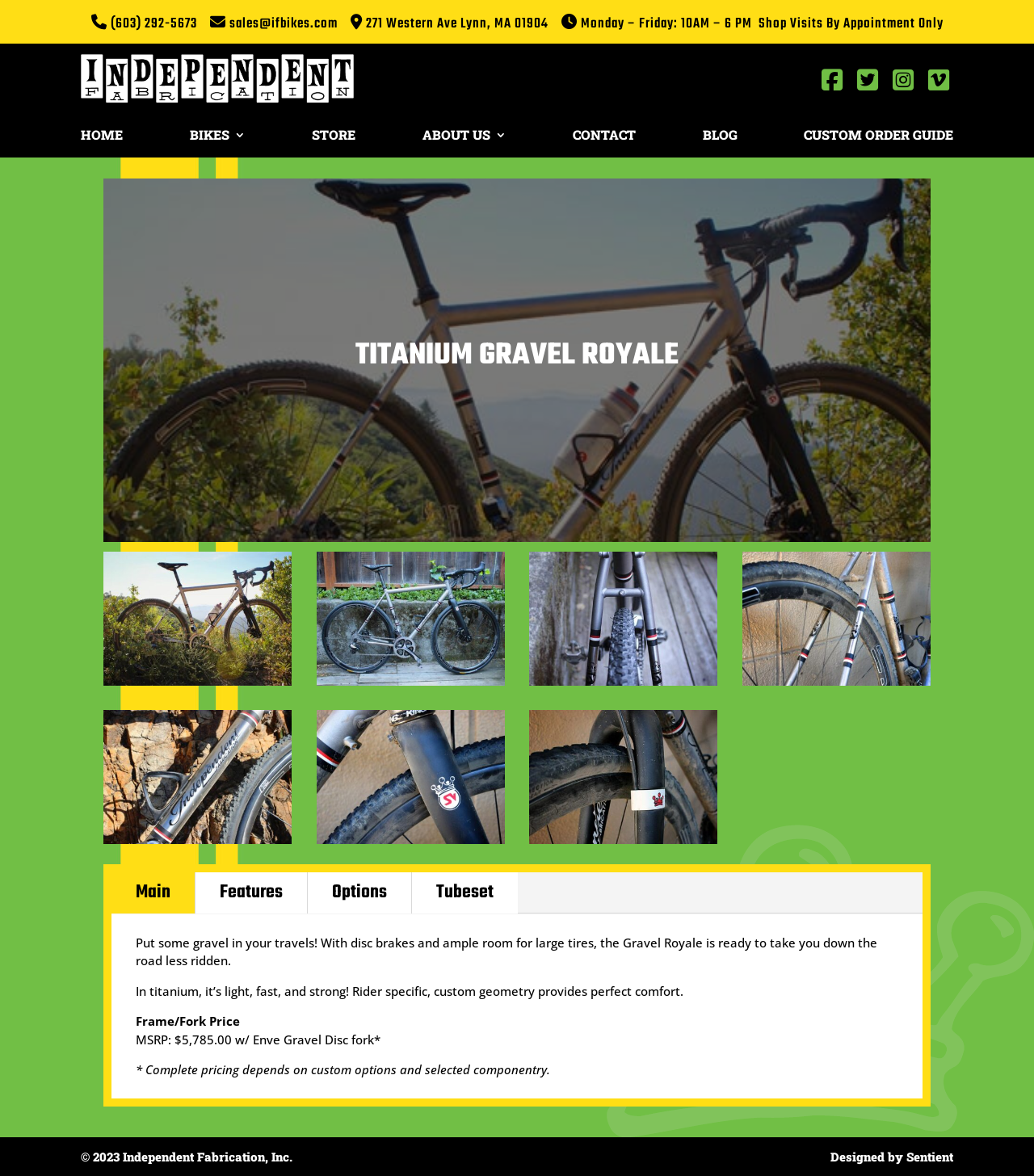Show the bounding box coordinates of the region that should be clicked to follow the instruction: "Go to the home page."

[0.078, 0.11, 0.119, 0.125]